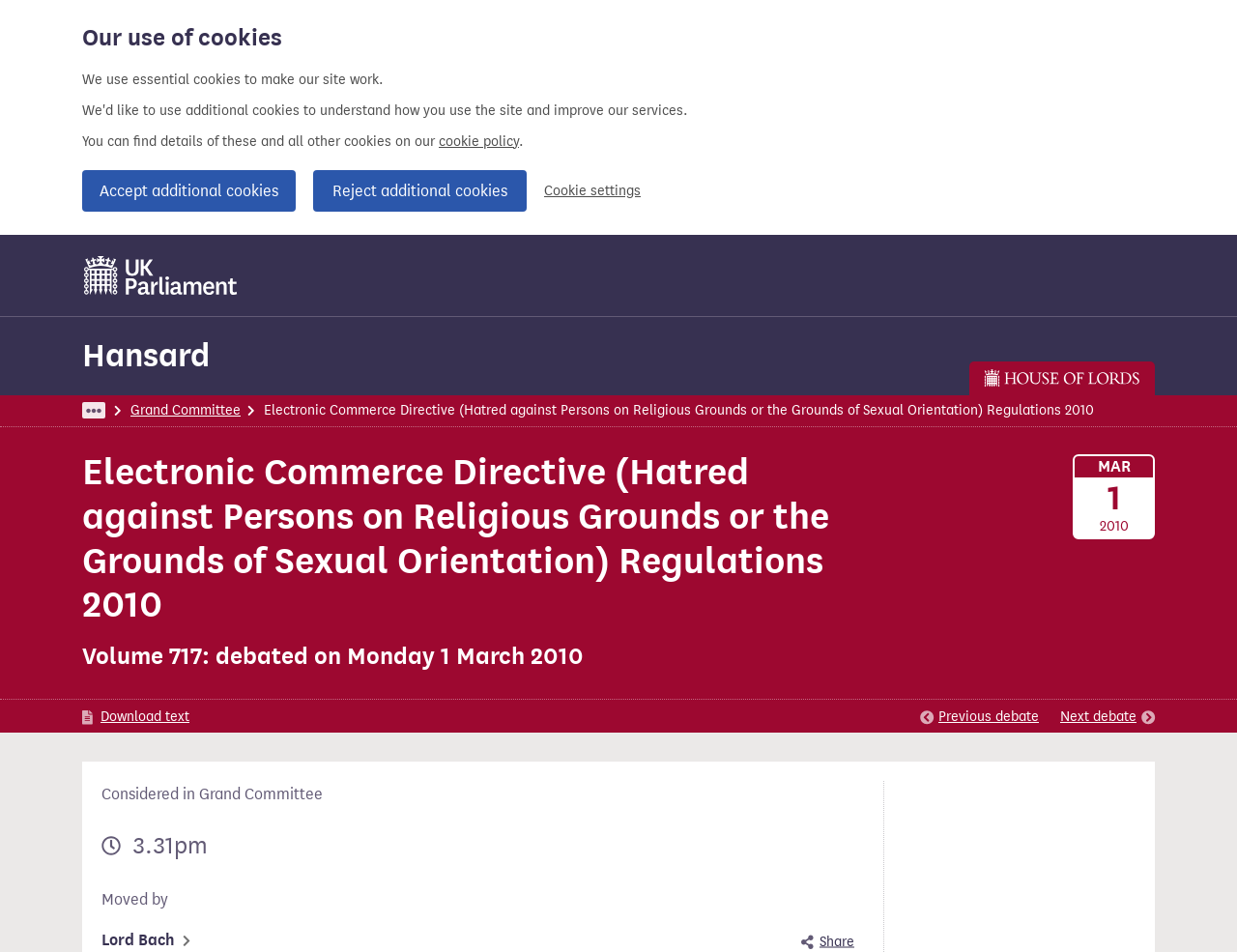Pinpoint the bounding box coordinates of the area that should be clicked to complete the following instruction: "Expand hidden items". The coordinates must be given as four float numbers between 0 and 1, i.e., [left, top, right, bottom].

[0.066, 0.422, 0.085, 0.439]